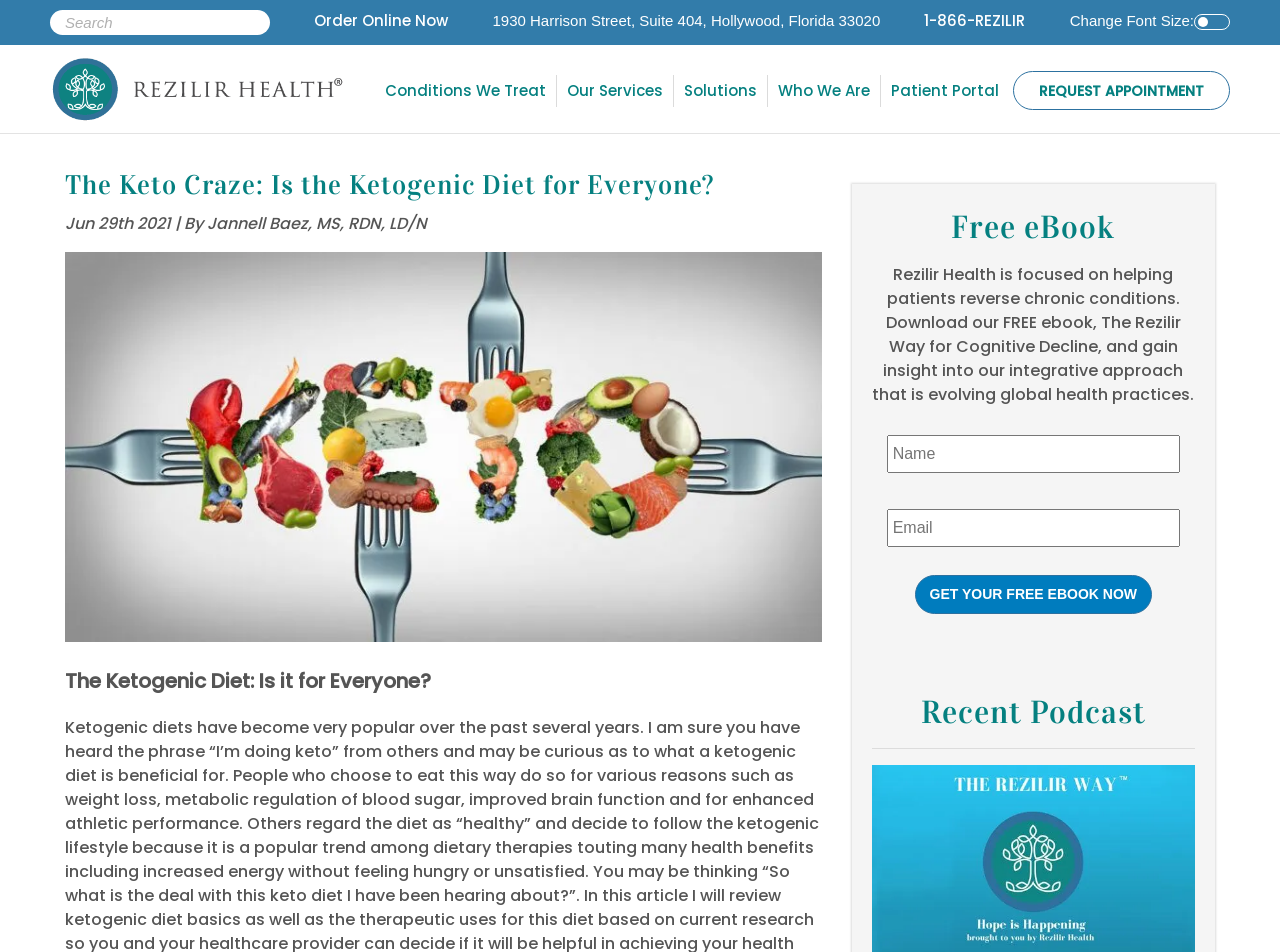Find the bounding box coordinates of the clickable region needed to perform the following instruction: "Submit the form". The coordinates should be provided as four float numbers between 0 and 1, i.e., [left, top, right, bottom].

[0.5, 0.861, 0.596, 0.909]